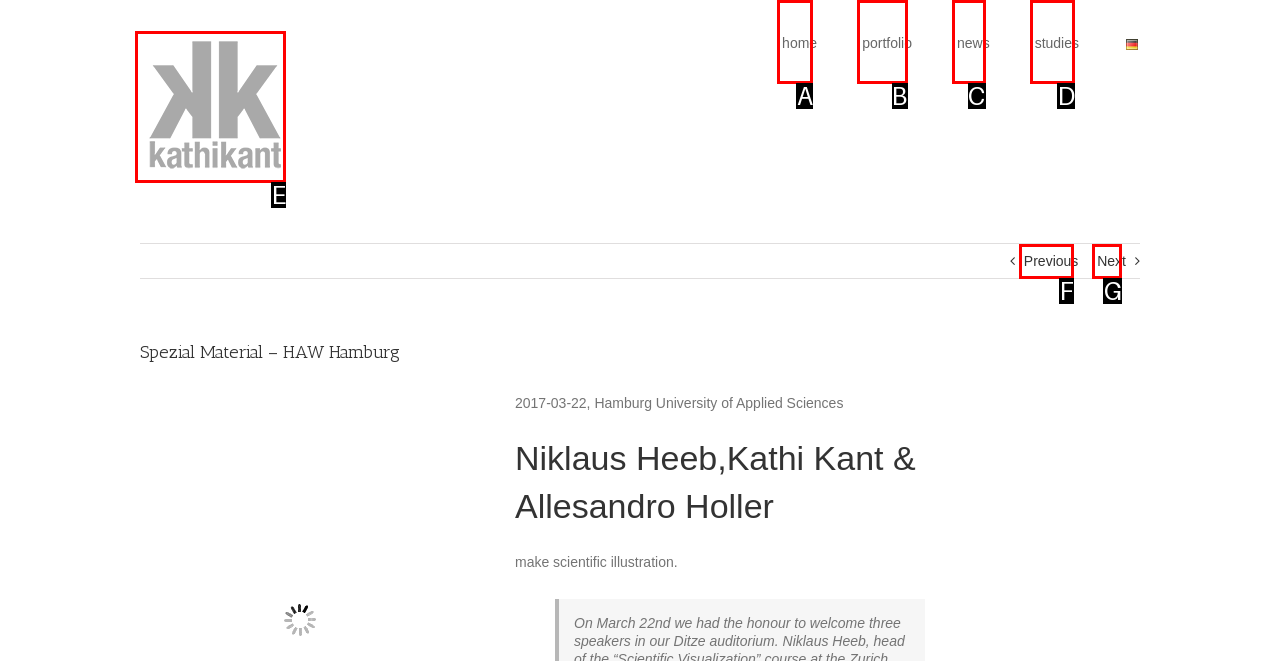Based on the description home, identify the most suitable HTML element from the options. Provide your answer as the corresponding letter.

A